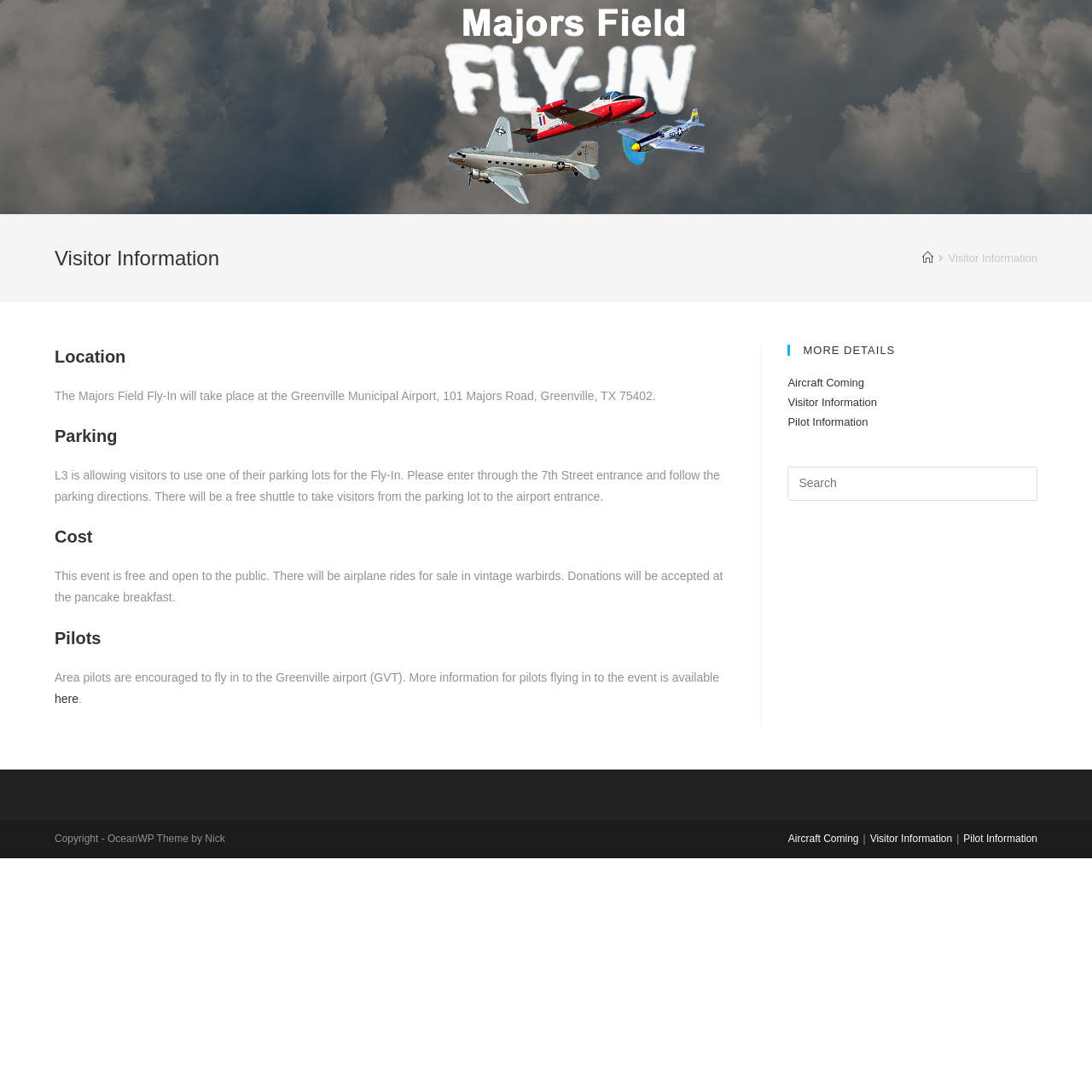Identify the bounding box coordinates for the element that needs to be clicked to fulfill this instruction: "Get 'Pilot Information'". Provide the coordinates in the format of four float numbers between 0 and 1: [left, top, right, bottom].

[0.721, 0.381, 0.795, 0.392]